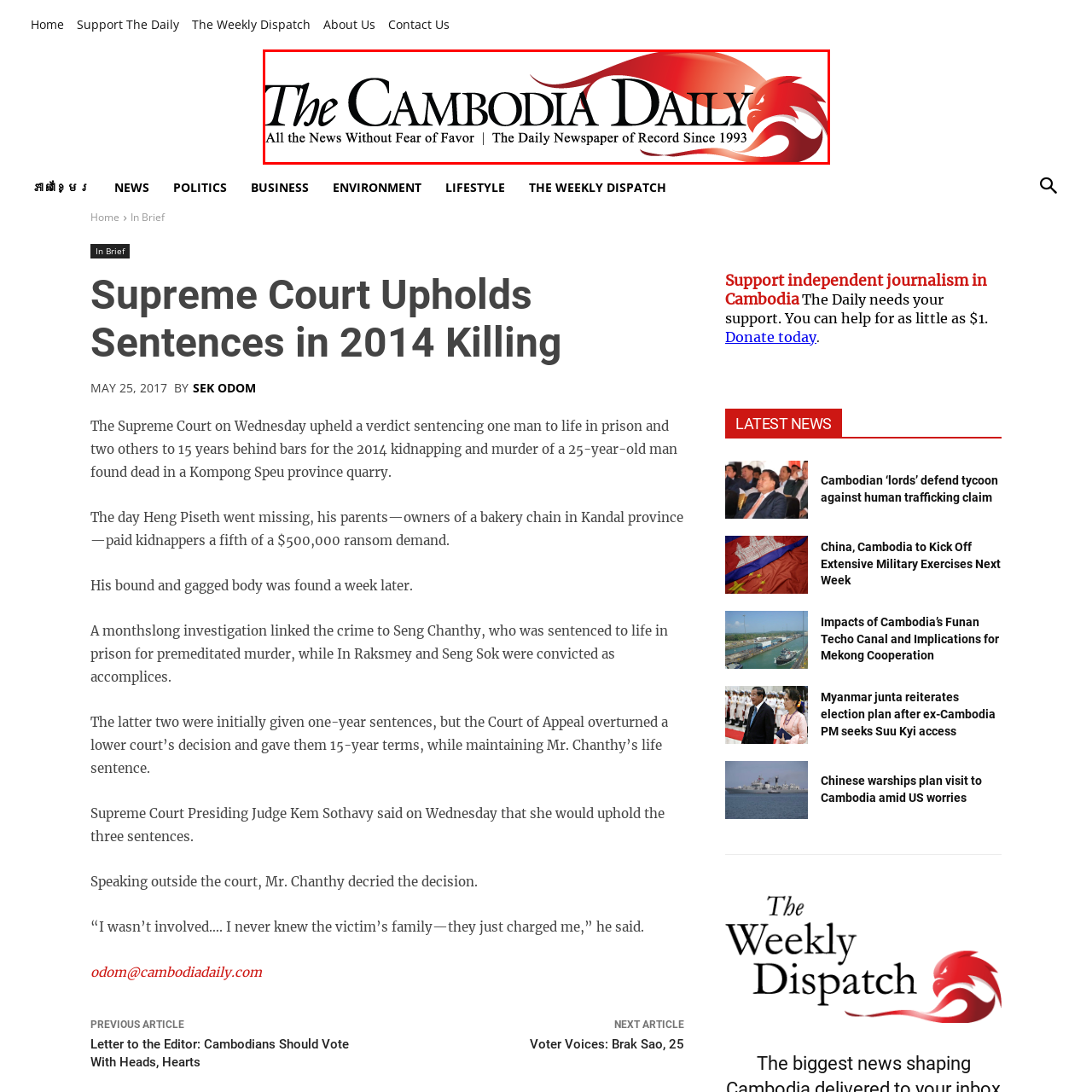Direct your attention to the image within the red bounding box and respond with a detailed answer to the following question, using the image as your reference: What is the year the newspaper was established?

The year the newspaper was established can be inferred from the caption, which mentions that the newspaper has been committed to independent journalism in Cambodia since 1993.